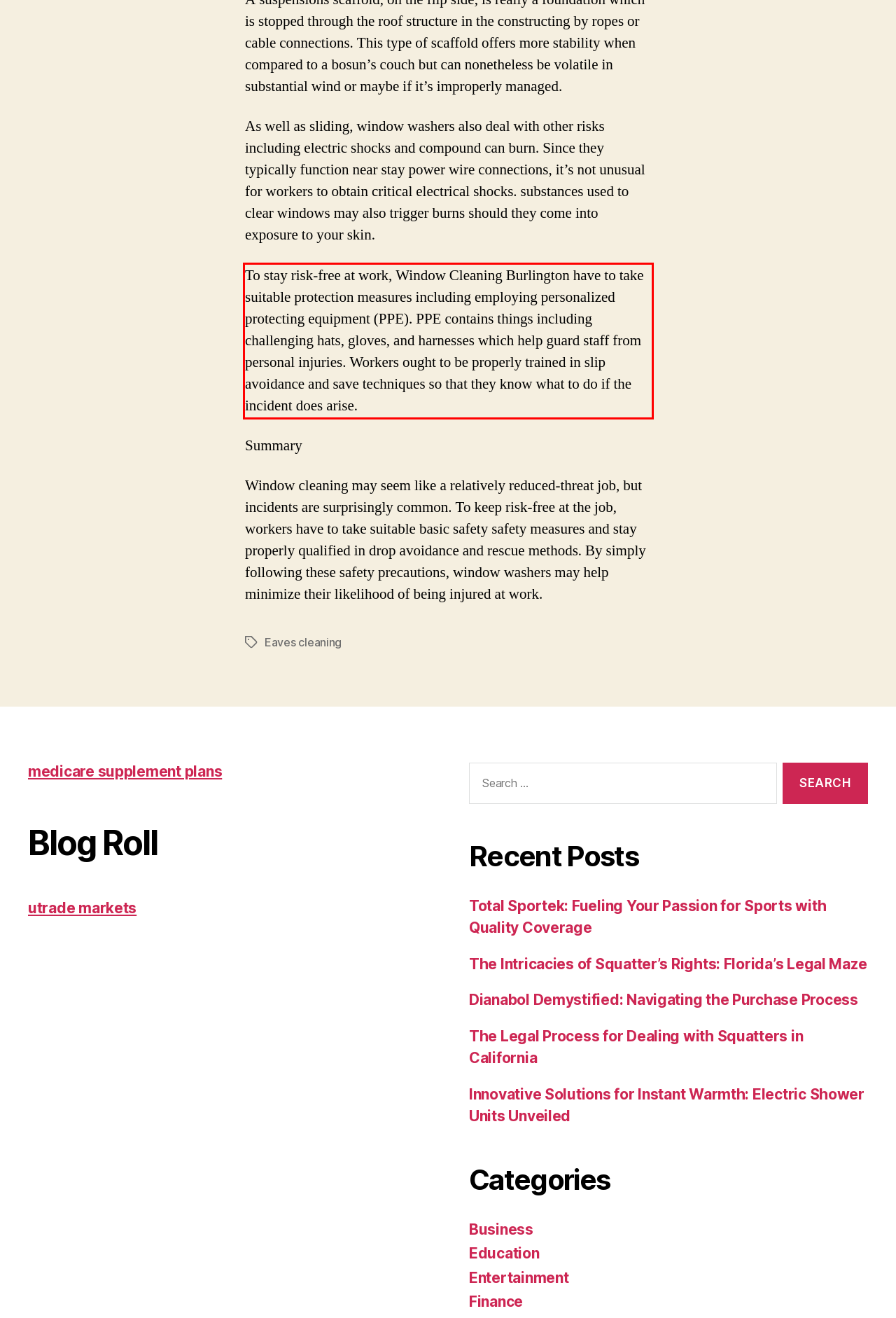Analyze the webpage screenshot and use OCR to recognize the text content in the red bounding box.

To stay risk-free at work, Window Cleaning Burlington have to take suitable protection measures including employing personalized protecting equipment (PPE). PPE contains things including challenging hats, gloves, and harnesses which help guard staff from personal injuries. Workers ought to be properly trained in slip avoidance and save techniques so that they know what to do if the incident does arise.